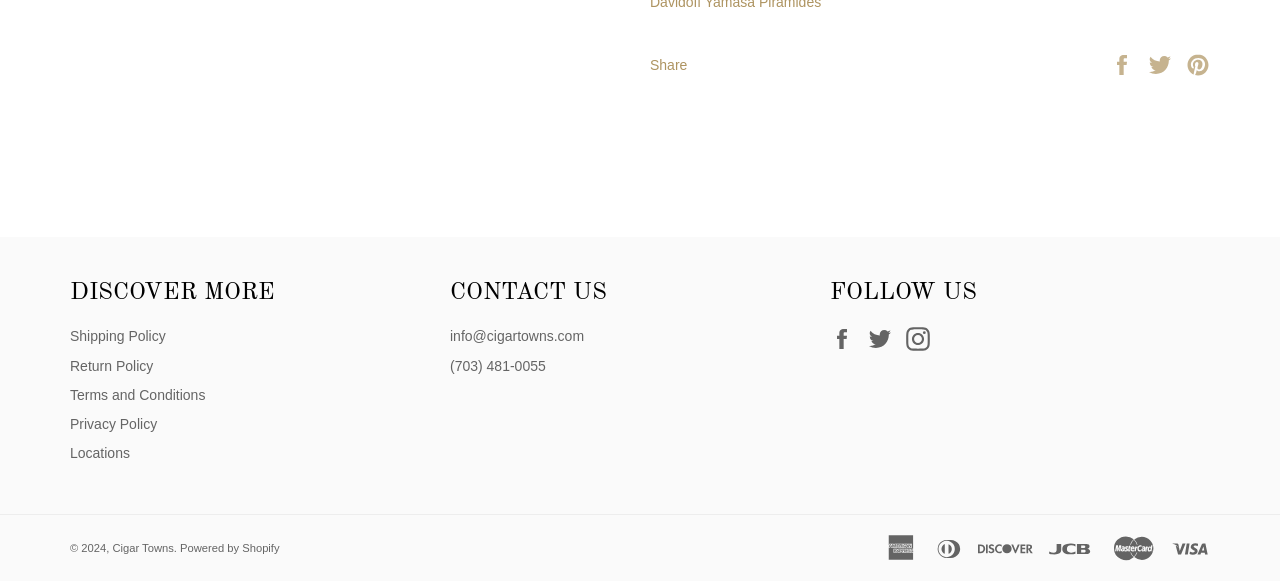Specify the bounding box coordinates of the element's region that should be clicked to achieve the following instruction: "Enter your name in the contact form". The bounding box coordinates consist of four float numbers between 0 and 1, in the format [left, top, right, bottom].

None